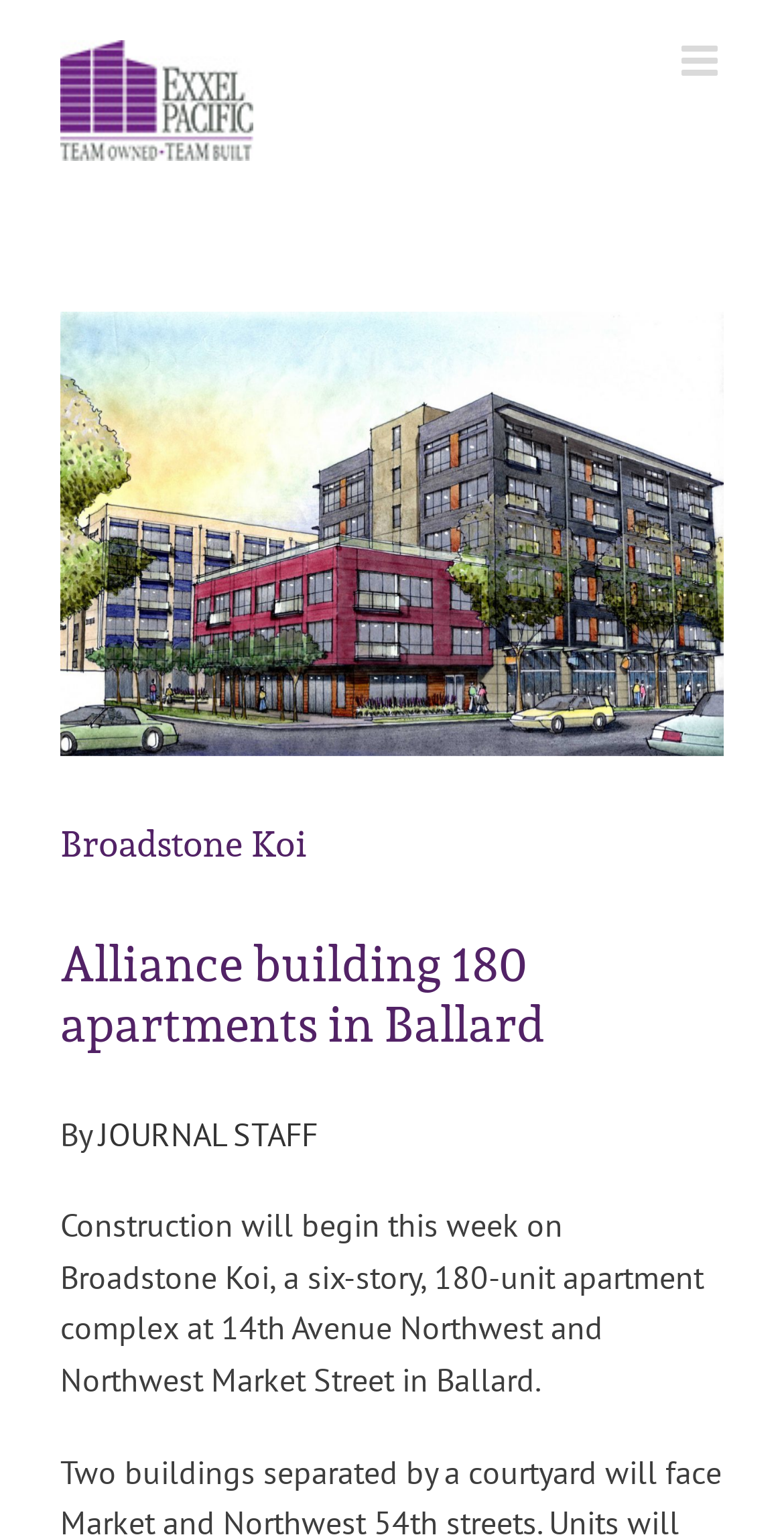Please provide the bounding box coordinates for the UI element as described: "JOURNAL STAFF". The coordinates must be four floats between 0 and 1, represented as [left, top, right, bottom].

[0.126, 0.725, 0.405, 0.752]